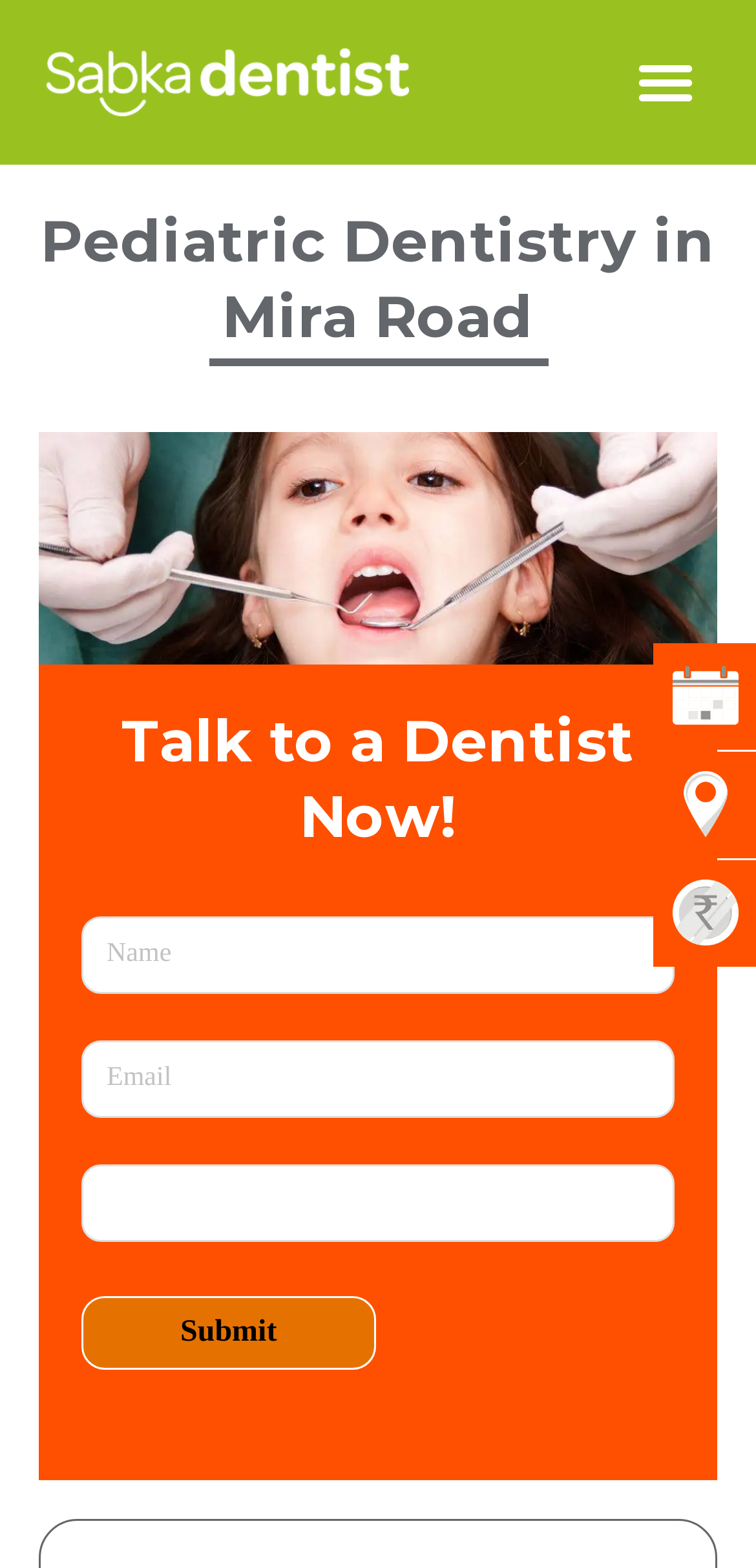What is the purpose of the 'Submit' button?
Using the image, respond with a single word or phrase.

To submit form